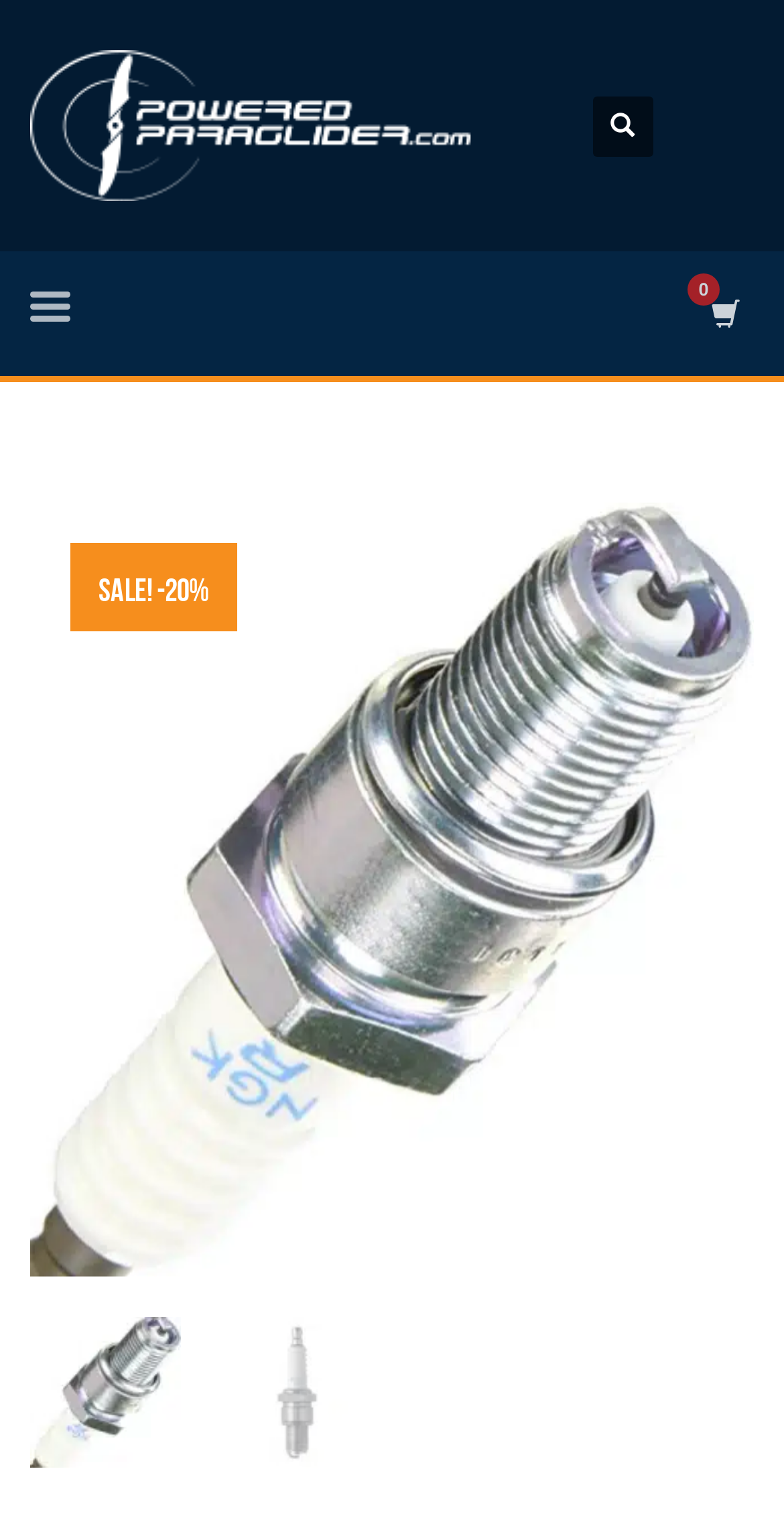Answer the question in a single word or phrase:
Is the product related to paramotor?

Yes